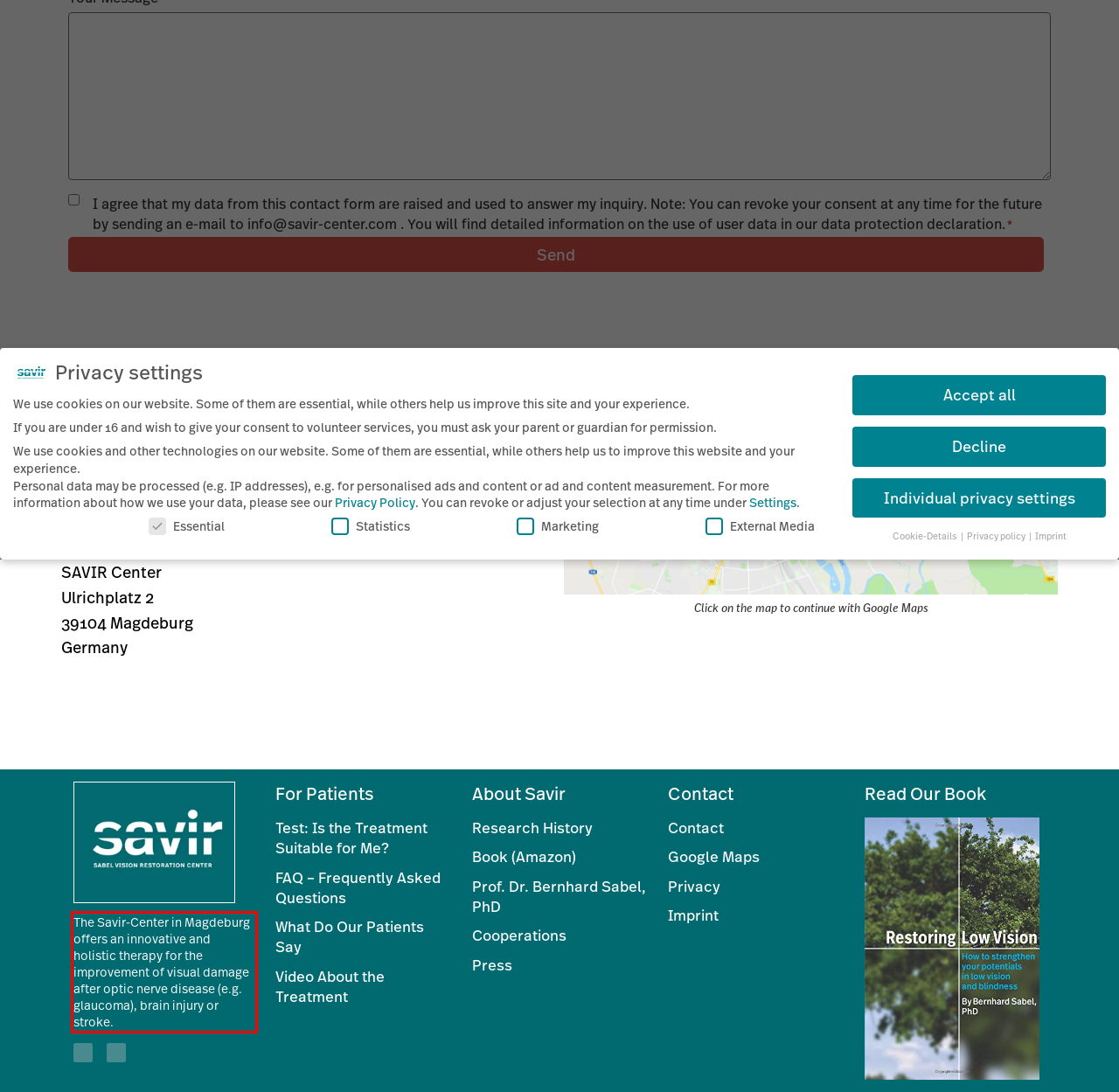You are presented with a webpage screenshot featuring a red bounding box. Perform OCR on the text inside the red bounding box and extract the content.

The Savir-Center in Magdeburg offers an innovative and holistic therapy for the improvement of visual damage after optic nerve disease (e.g. glaucoma), brain injury or stroke.